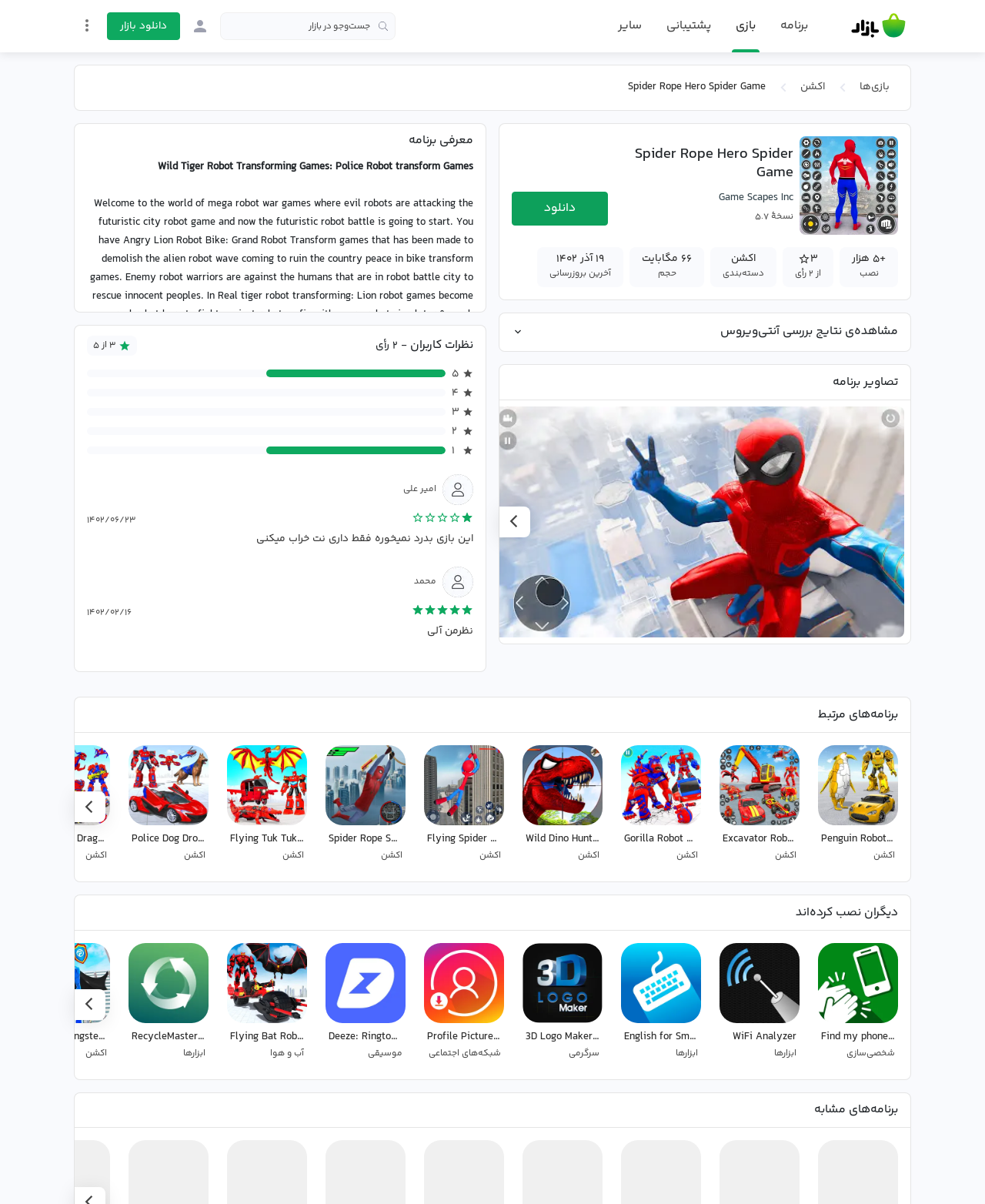What is the name of the game?
Look at the image and provide a detailed response to the question.

The name of the game can be found in the heading element with the text 'Spider Rope Hero Spider Game' which is located at the top of the webpage.